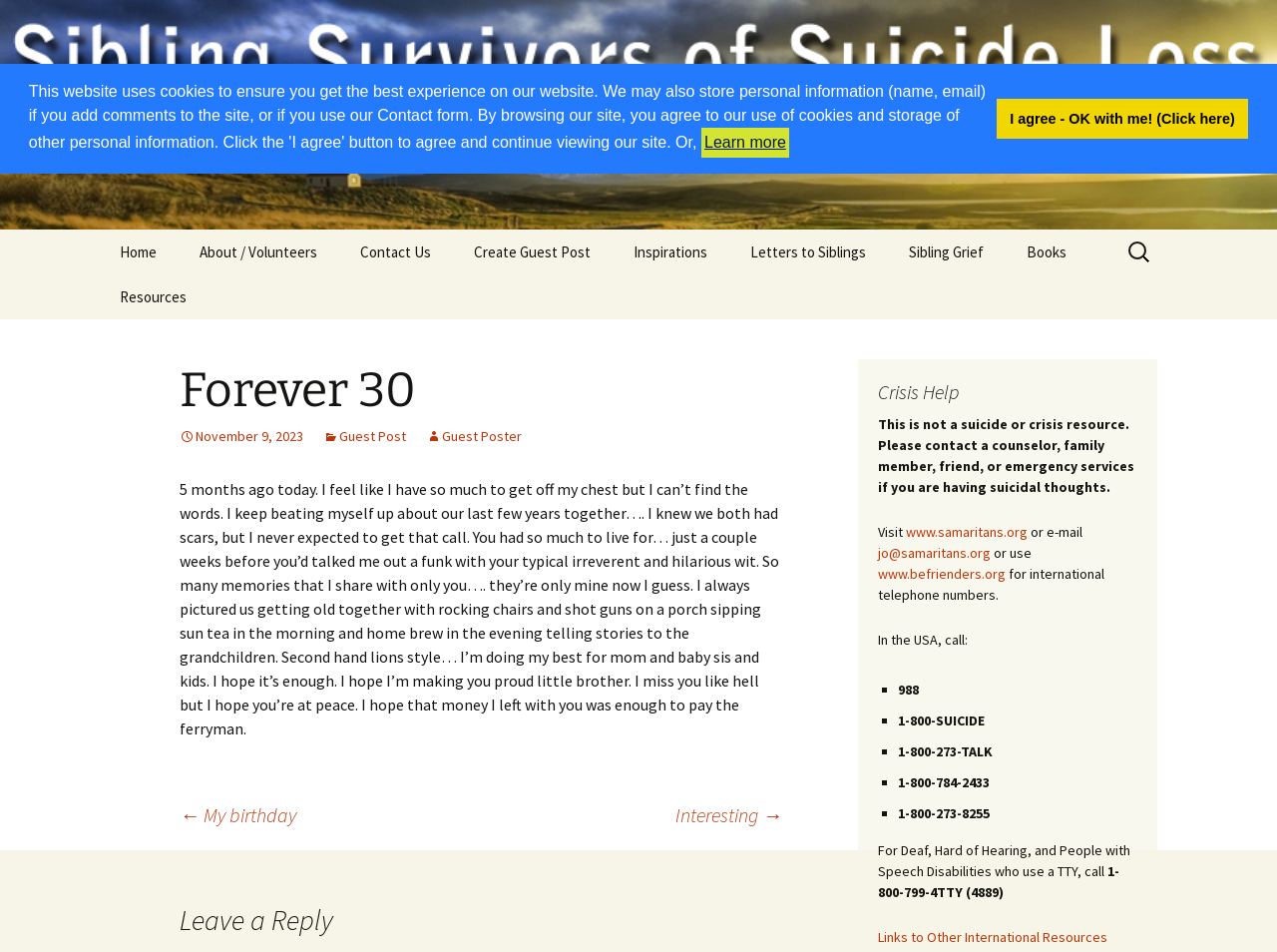What is the purpose of the 'Crisis Help' section?
Please provide a comprehensive answer based on the contents of the image.

The 'Crisis Help' section appears to provide resources for individuals in crisis, including phone numbers and website links to organizations that offer support. This is evident from the heading 'Crisis Help' and the surrounding links and text.